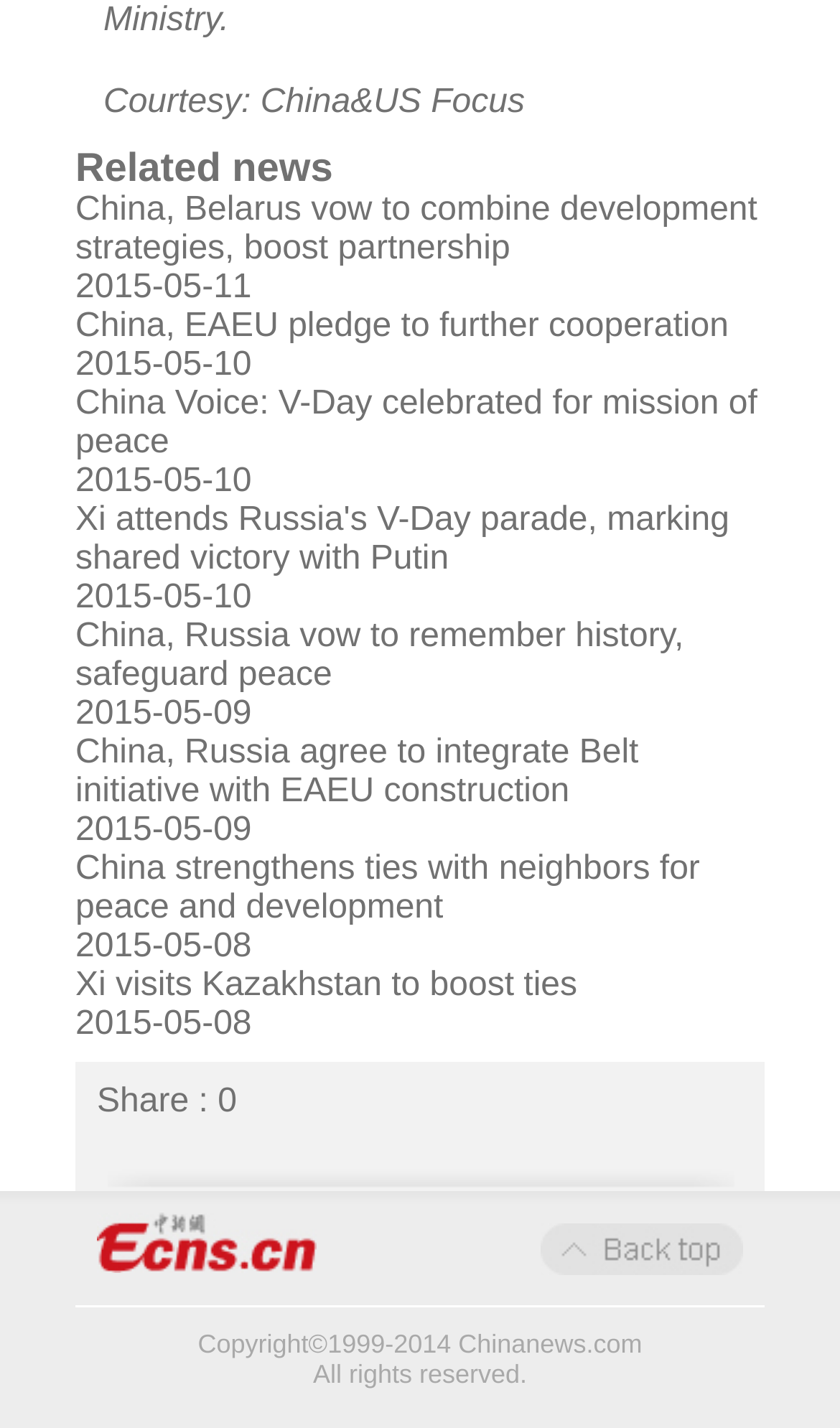Specify the bounding box coordinates of the element's area that should be clicked to execute the given instruction: "Click on the Facebook share button". The coordinates should be four float numbers between 0 and 1, i.e., [left, top, right, bottom].

[0.644, 0.866, 0.885, 0.891]